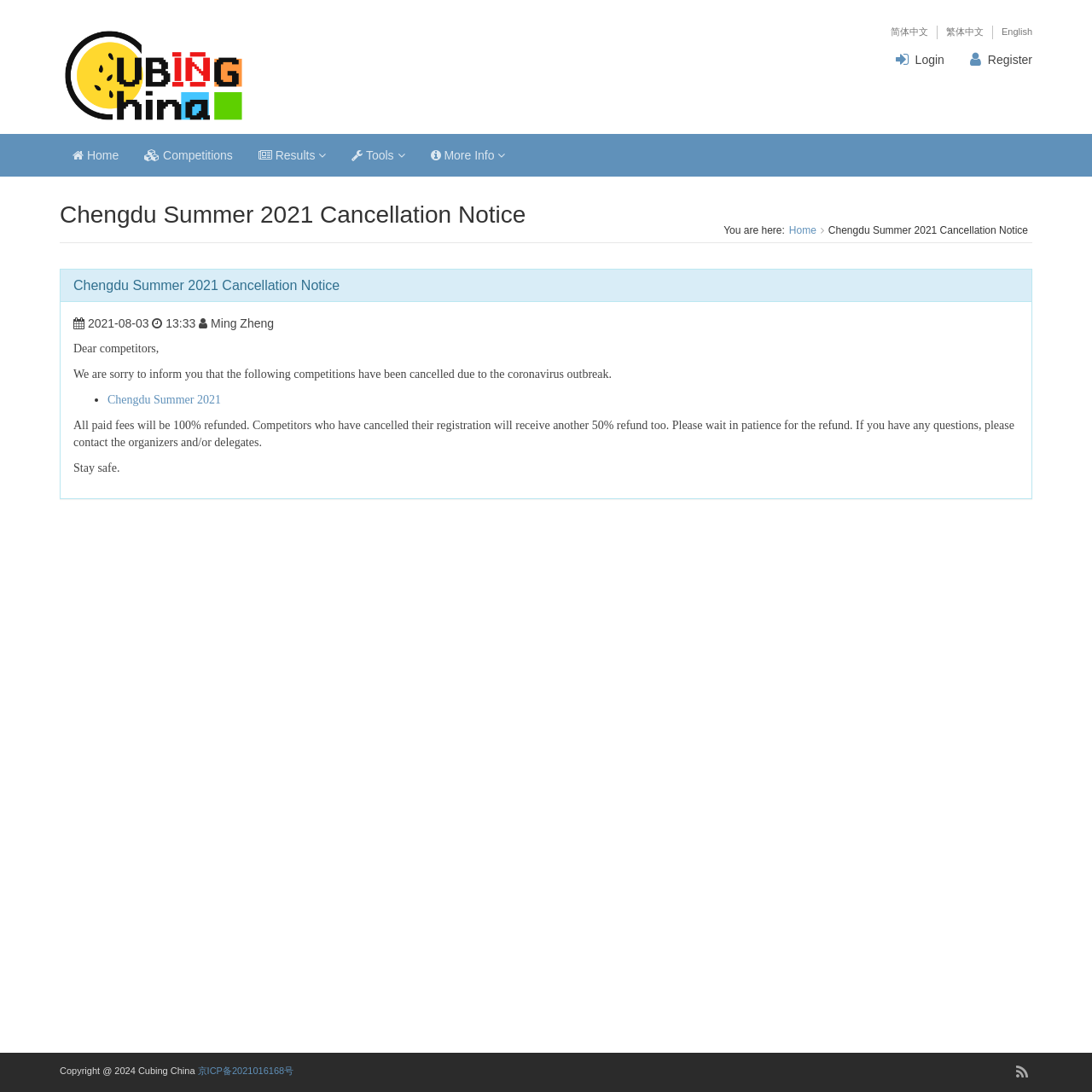Can you identify the bounding box coordinates of the clickable region needed to carry out this instruction: 'Go to home page'? The coordinates should be four float numbers within the range of 0 to 1, stated as [left, top, right, bottom].

[0.055, 0.122, 0.12, 0.161]